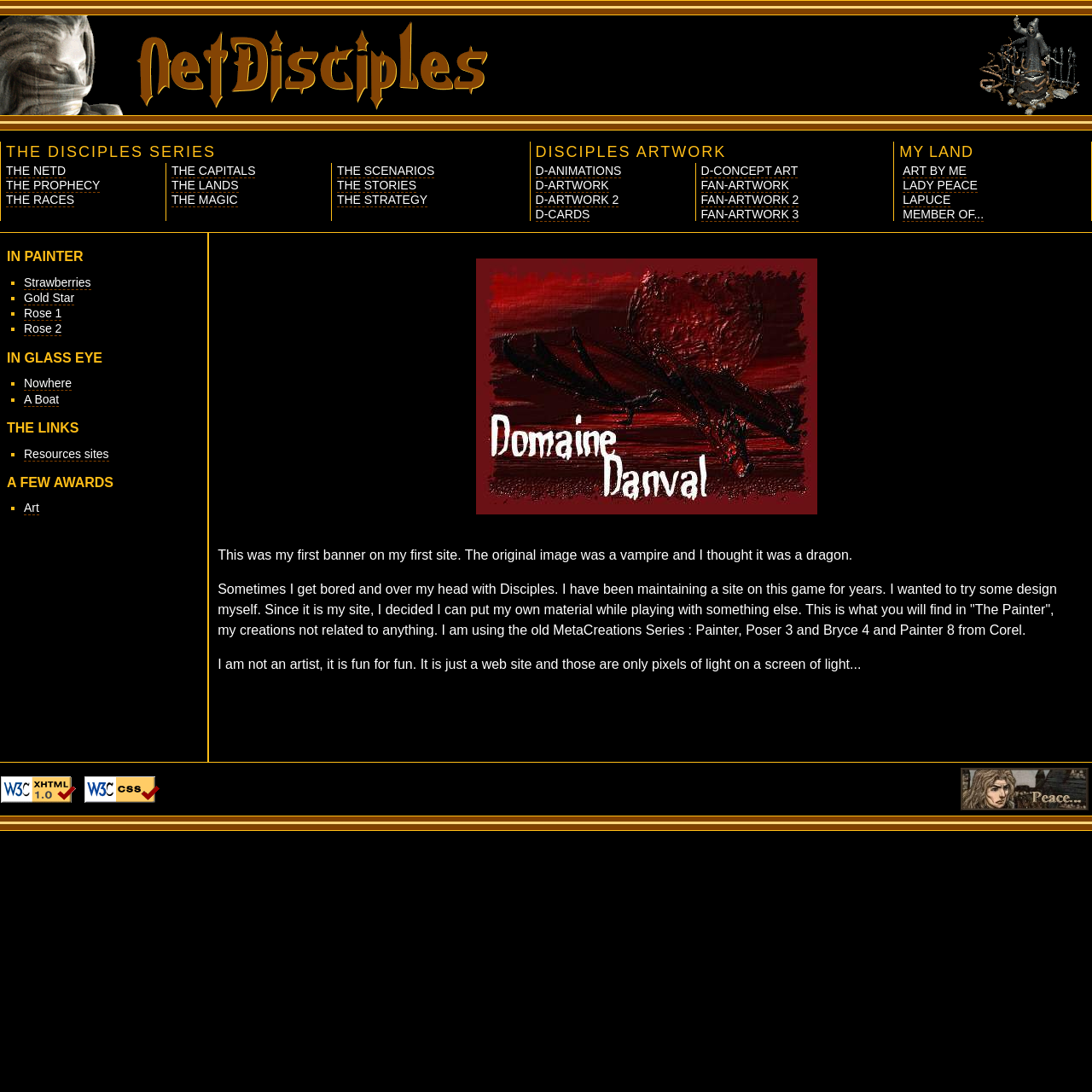Could you locate the bounding box coordinates for the section that should be clicked to accomplish this task: "Click THE DISCIPLES SERIES".

[0.0, 0.13, 0.485, 0.149]